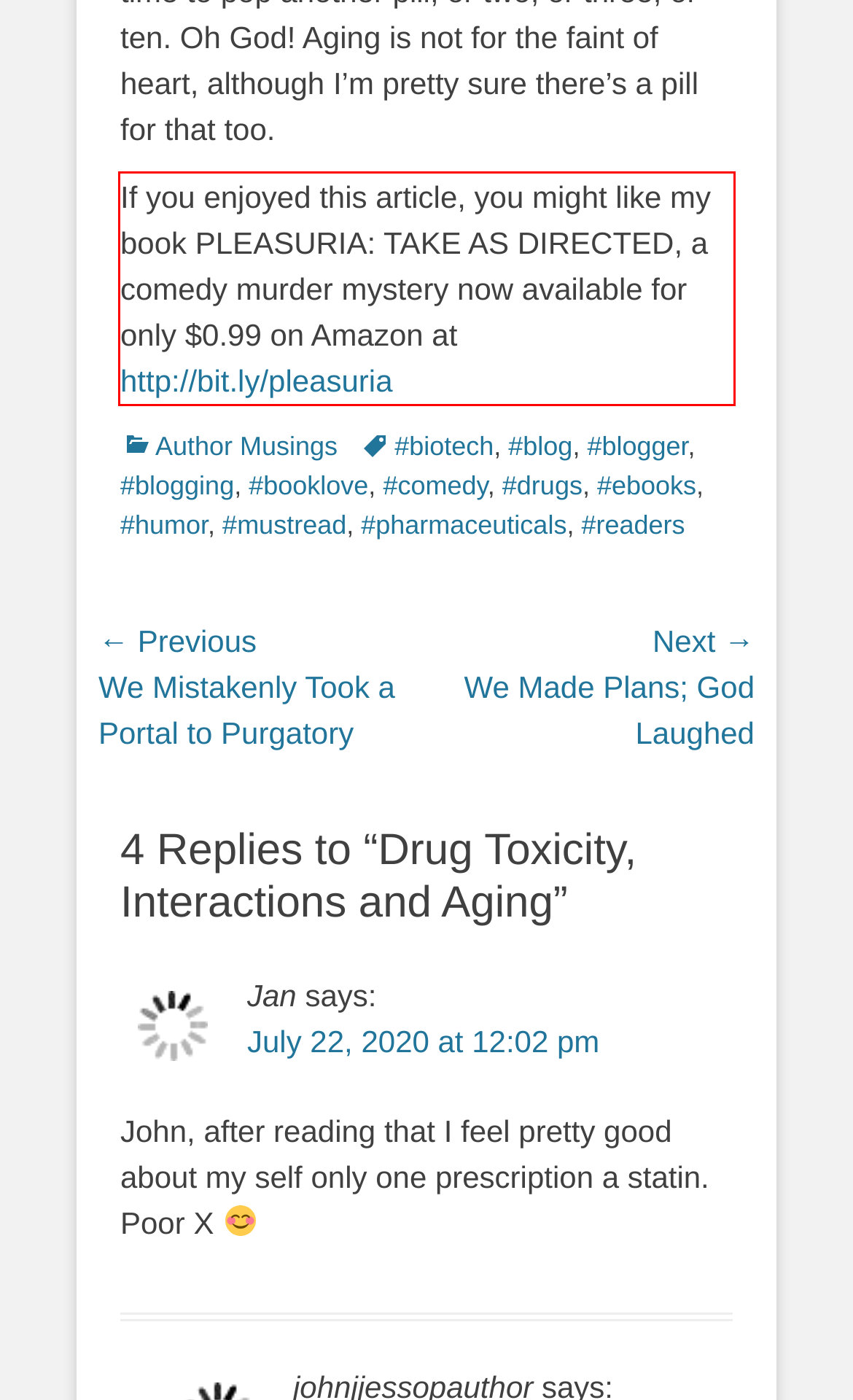You have a screenshot of a webpage, and there is a red bounding box around a UI element. Utilize OCR to extract the text within this red bounding box.

If you enjoyed this article, you might like my book PLEASURIA: TAKE AS DIRECTED, a comedy murder mystery now available for only $0.99 on Amazon at http://bit.ly/pleasuria